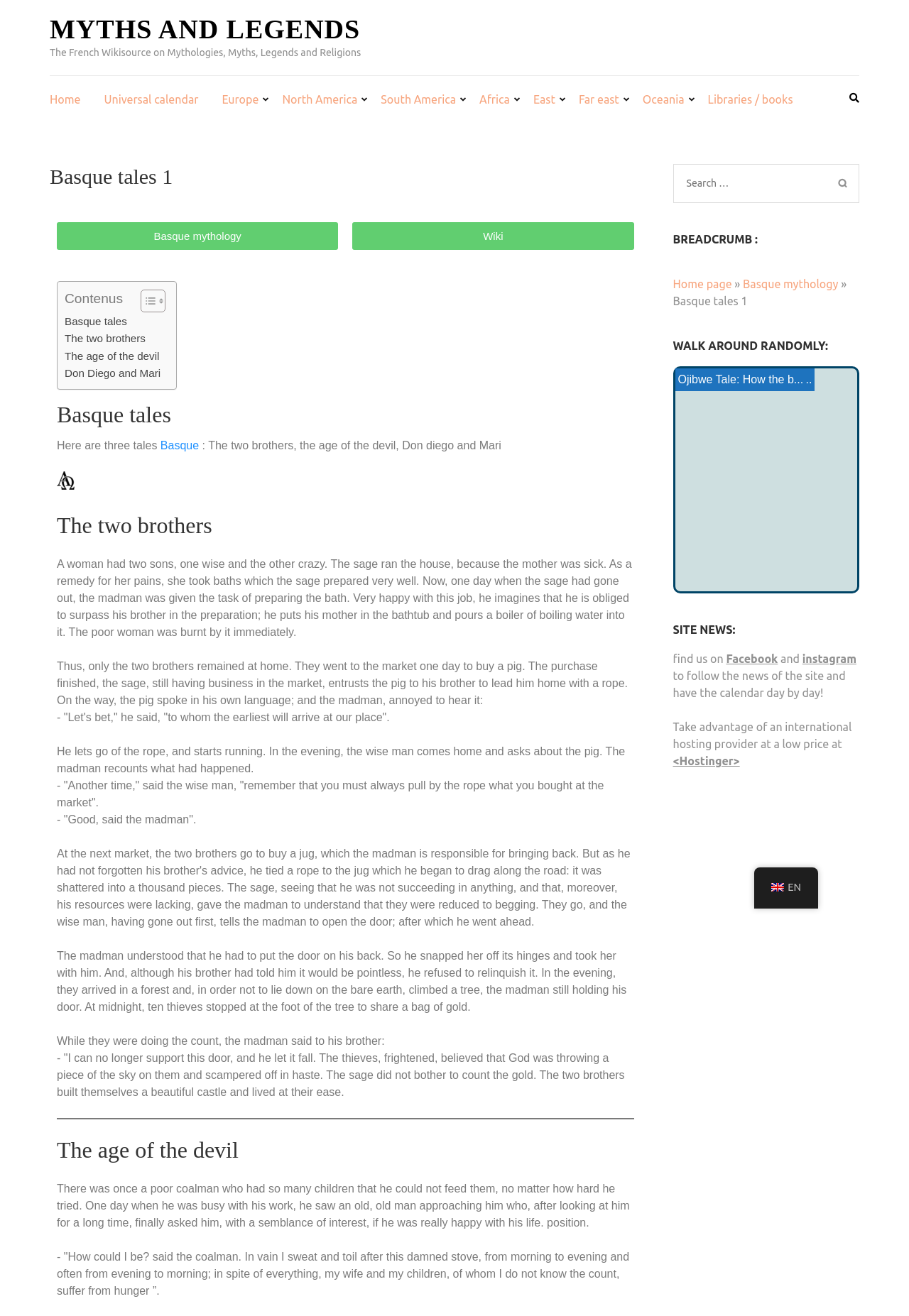Please determine the bounding box coordinates of the element's region to click in order to carry out the following instruction: "Go to the 'Home' page". The coordinates should be four float numbers between 0 and 1, i.e., [left, top, right, bottom].

[0.055, 0.058, 0.089, 0.09]